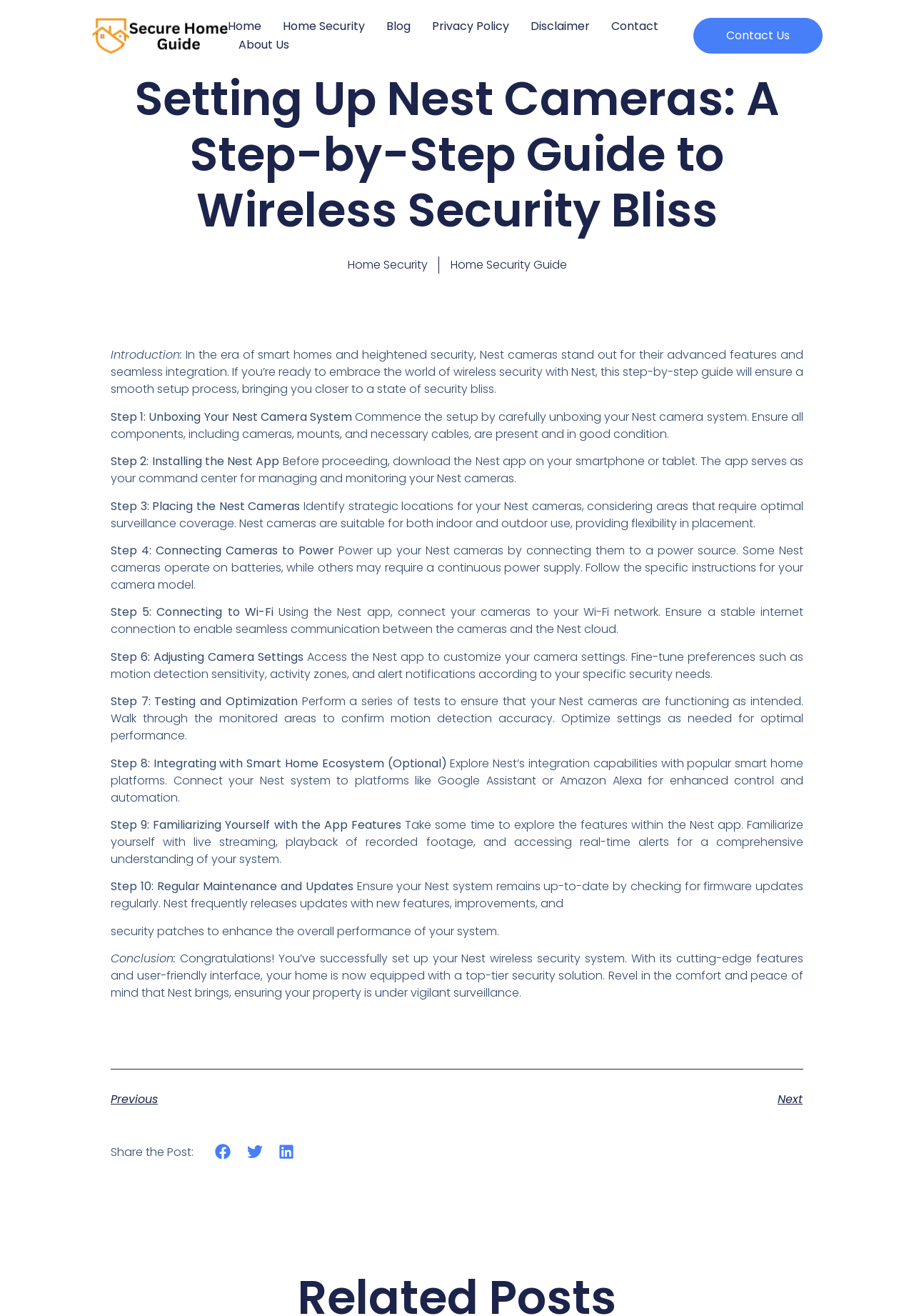Pinpoint the bounding box coordinates of the element that must be clicked to accomplish the following instruction: "Click on the 'Home' link". The coordinates should be in the format of four float numbers between 0 and 1, i.e., [left, top, right, bottom].

[0.249, 0.013, 0.286, 0.027]